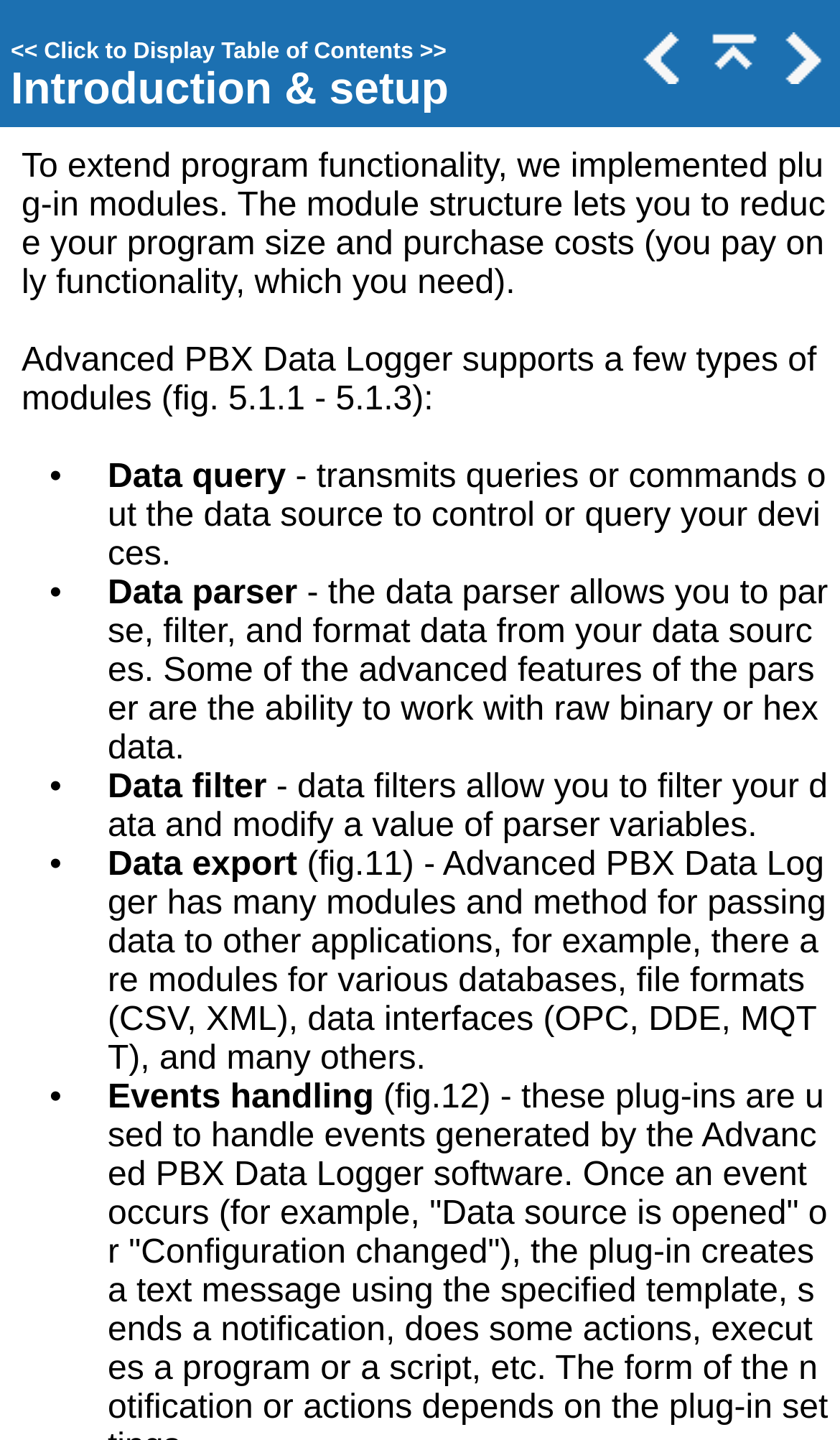What is the purpose of plug-in modules?
Provide an in-depth and detailed explanation in response to the question.

According to the webpage, the module structure allows users to reduce their program size and purchase costs, as they only pay for the functionality they need.